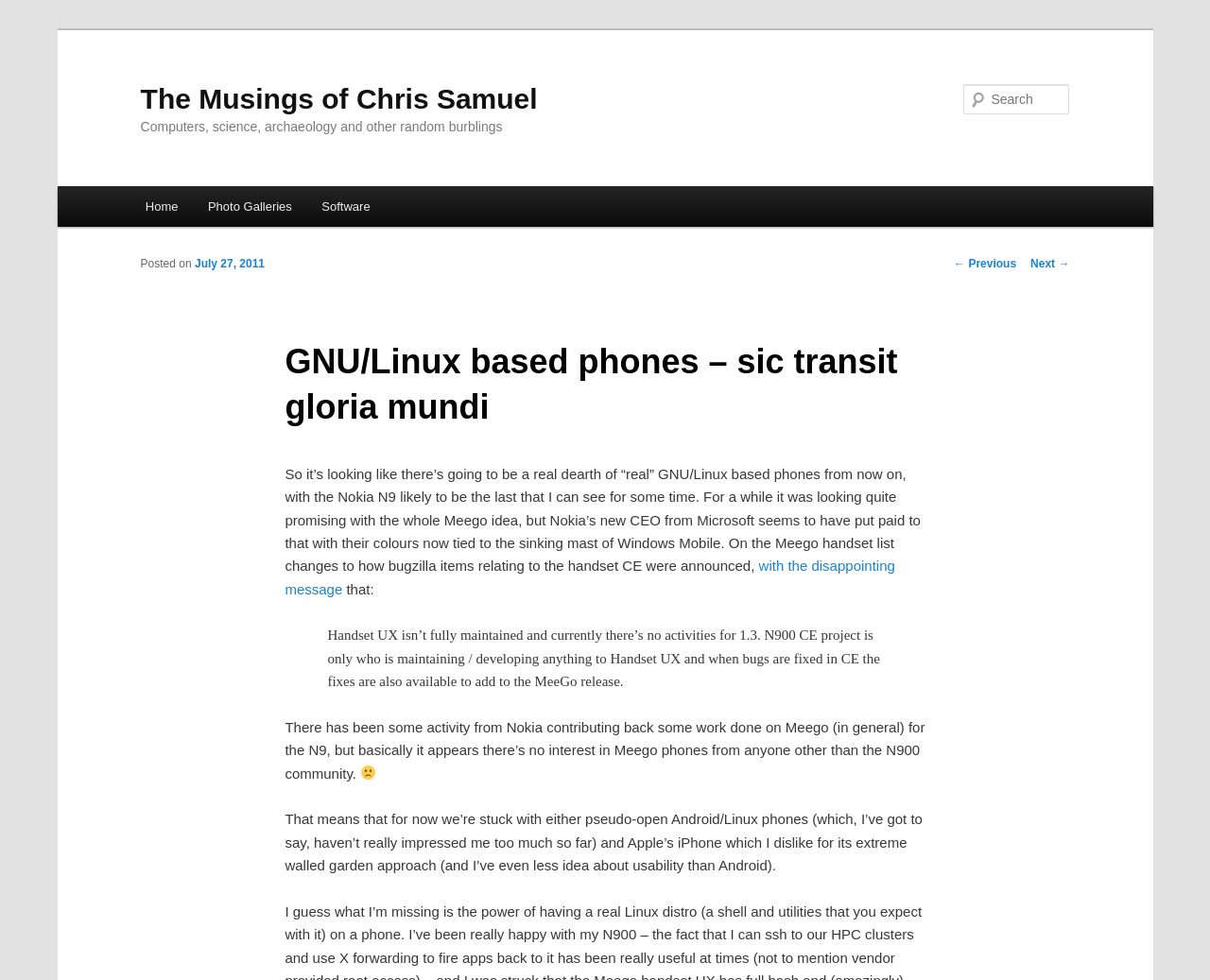Determine the bounding box coordinates of the clickable element to achieve the following action: 'Read the previous post'. Provide the coordinates as four float values between 0 and 1, formatted as [left, top, right, bottom].

[0.788, 0.262, 0.84, 0.276]